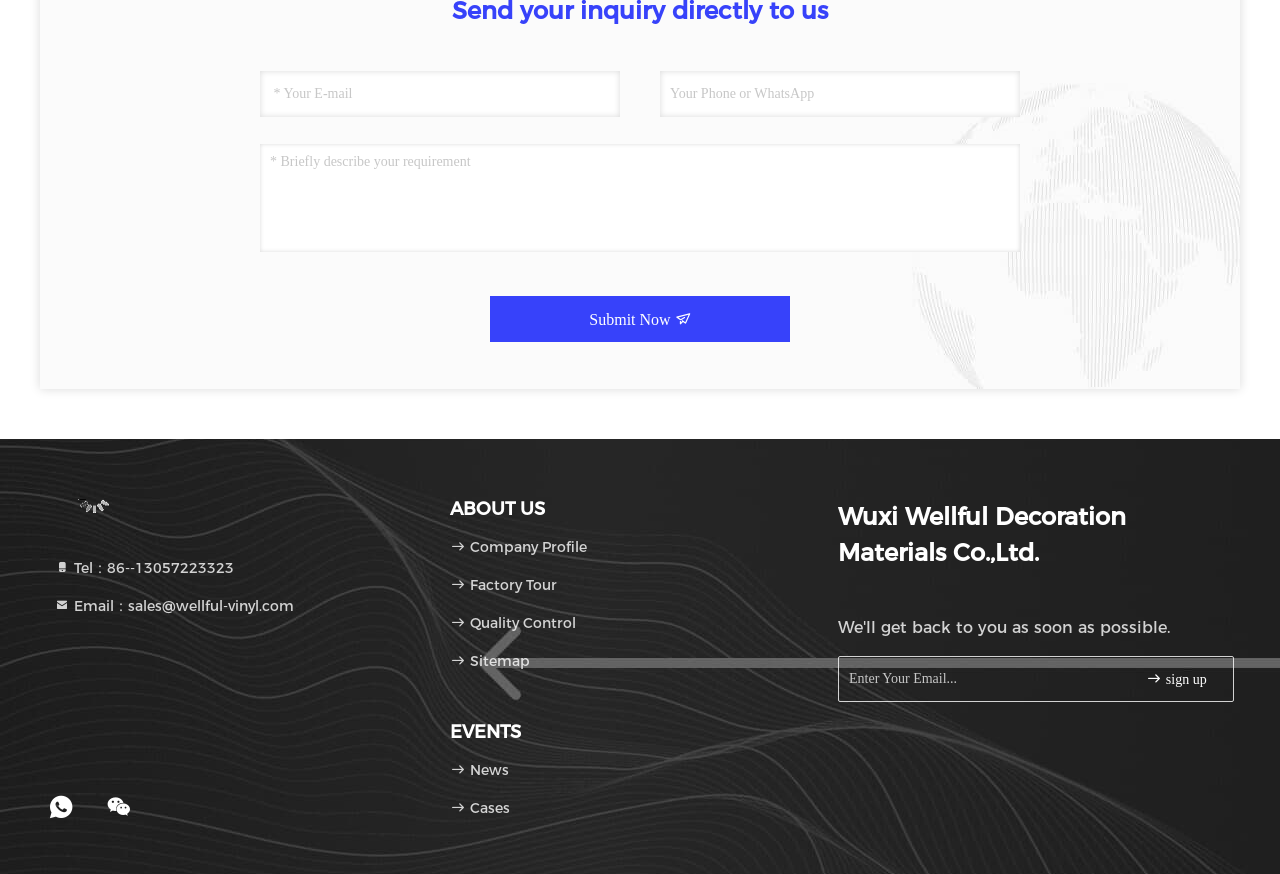Identify the coordinates of the bounding box for the element described below: "About Us". Return the coordinates as four float numbers between 0 and 1: [left, top, right, bottom].

None